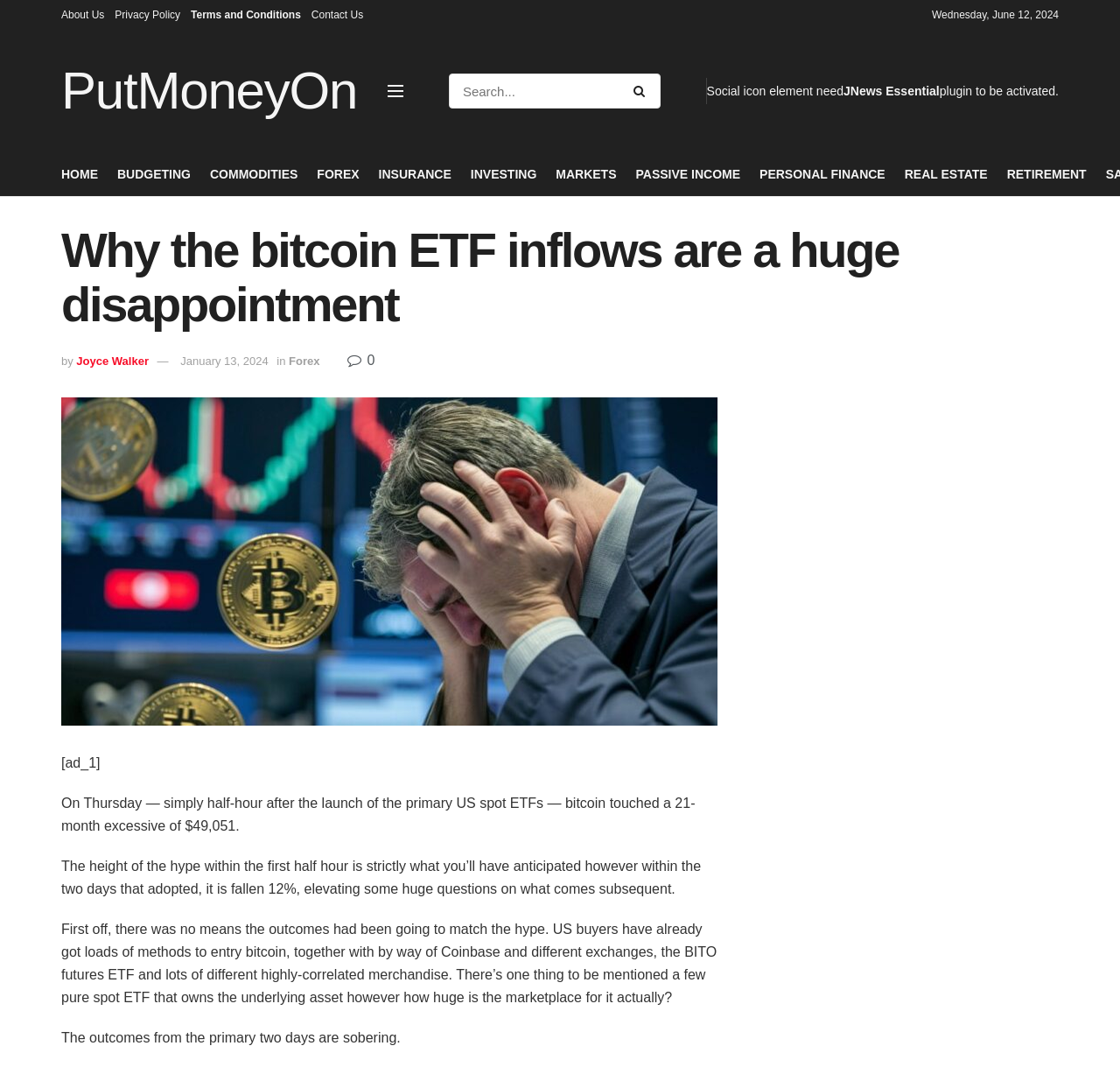Could you determine the bounding box coordinates of the clickable element to complete the instruction: "Click on the 'HOW WE HELP' link"? Provide the coordinates as four float numbers between 0 and 1, i.e., [left, top, right, bottom].

None